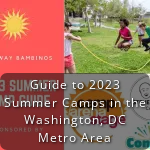Offer an in-depth caption for the image.

The image showcases an engaging promotional graphic for the "Guide to 2023 Summer Camps in the Washington, DC Metro Area." It features a vibrant design incorporating elements symbolizing summer fun and activities for children. The background highlights various summer camp themes, with text emphasizing the guide's focus on summer camps suitable for kids in the DC area. Visually appealing, the graphic conveys a sense of excitement and community, encouraging families to explore numerous camp opportunities that promote active, enjoyable summers for their children.